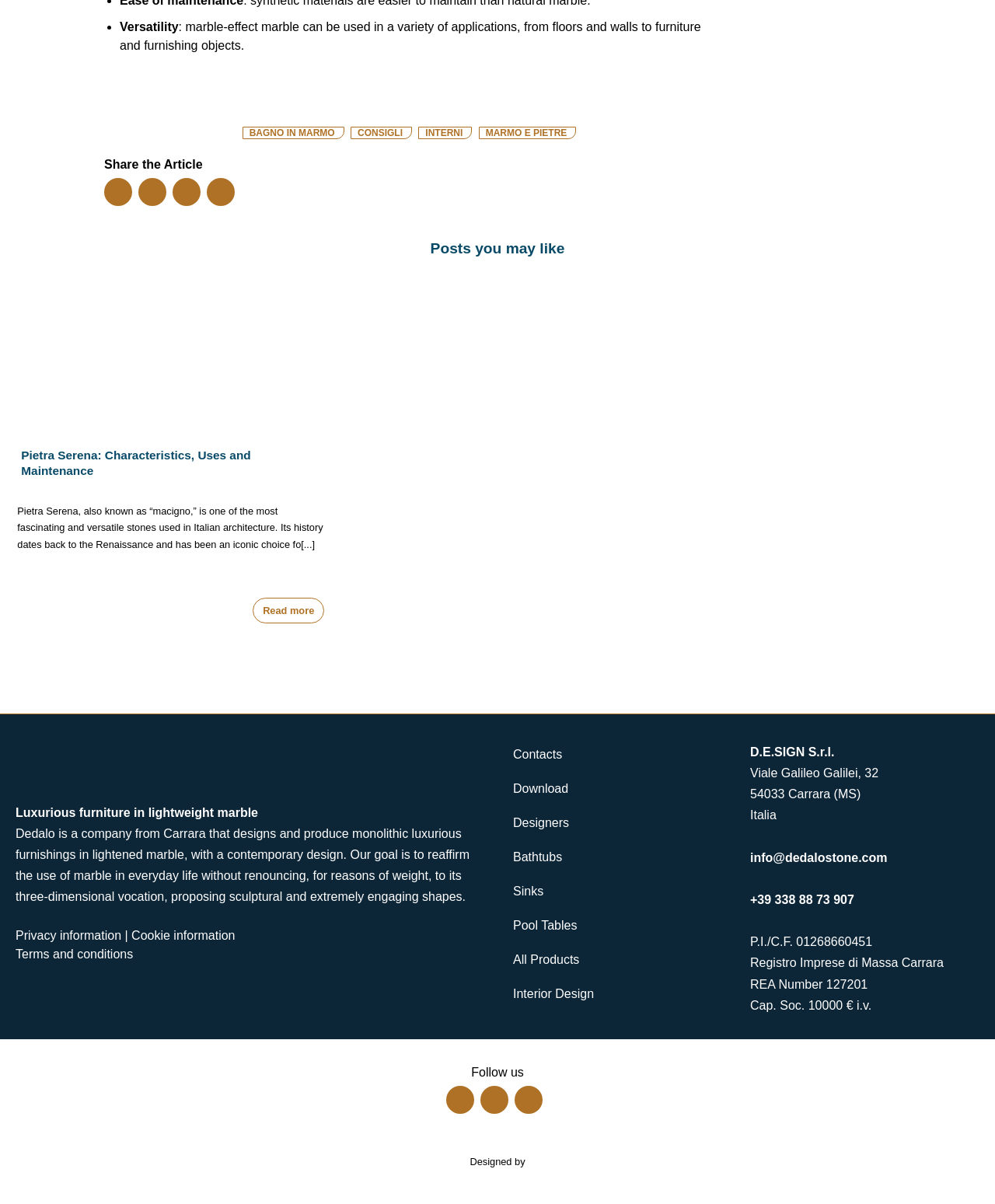Determine the bounding box coordinates of the region to click in order to accomplish the following instruction: "Share the Article on Facebook". Provide the coordinates as four float numbers between 0 and 1, specifically [left, top, right, bottom].

[0.107, 0.157, 0.13, 0.168]